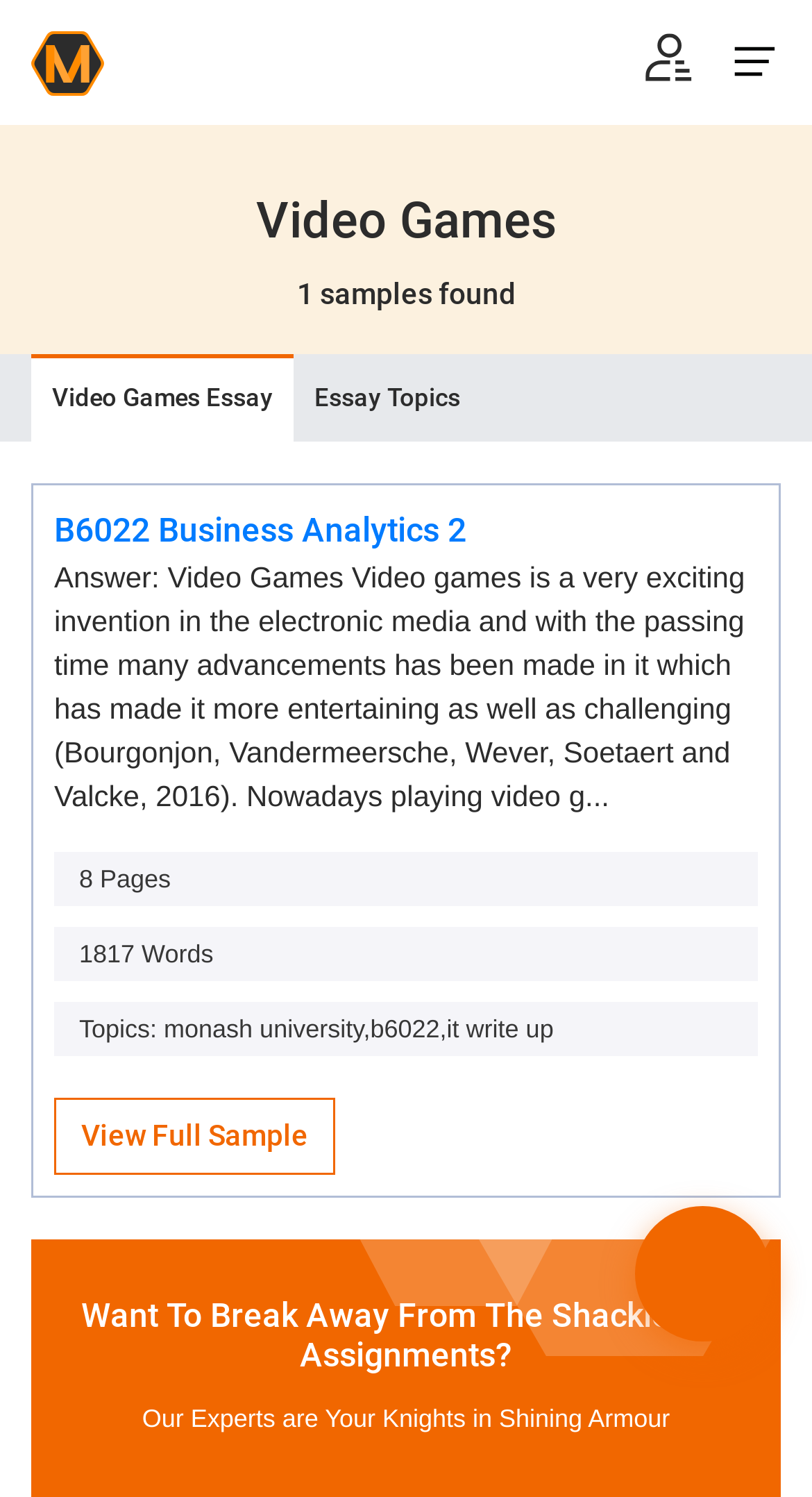How many samples are found?
From the image, respond with a single word or phrase.

1